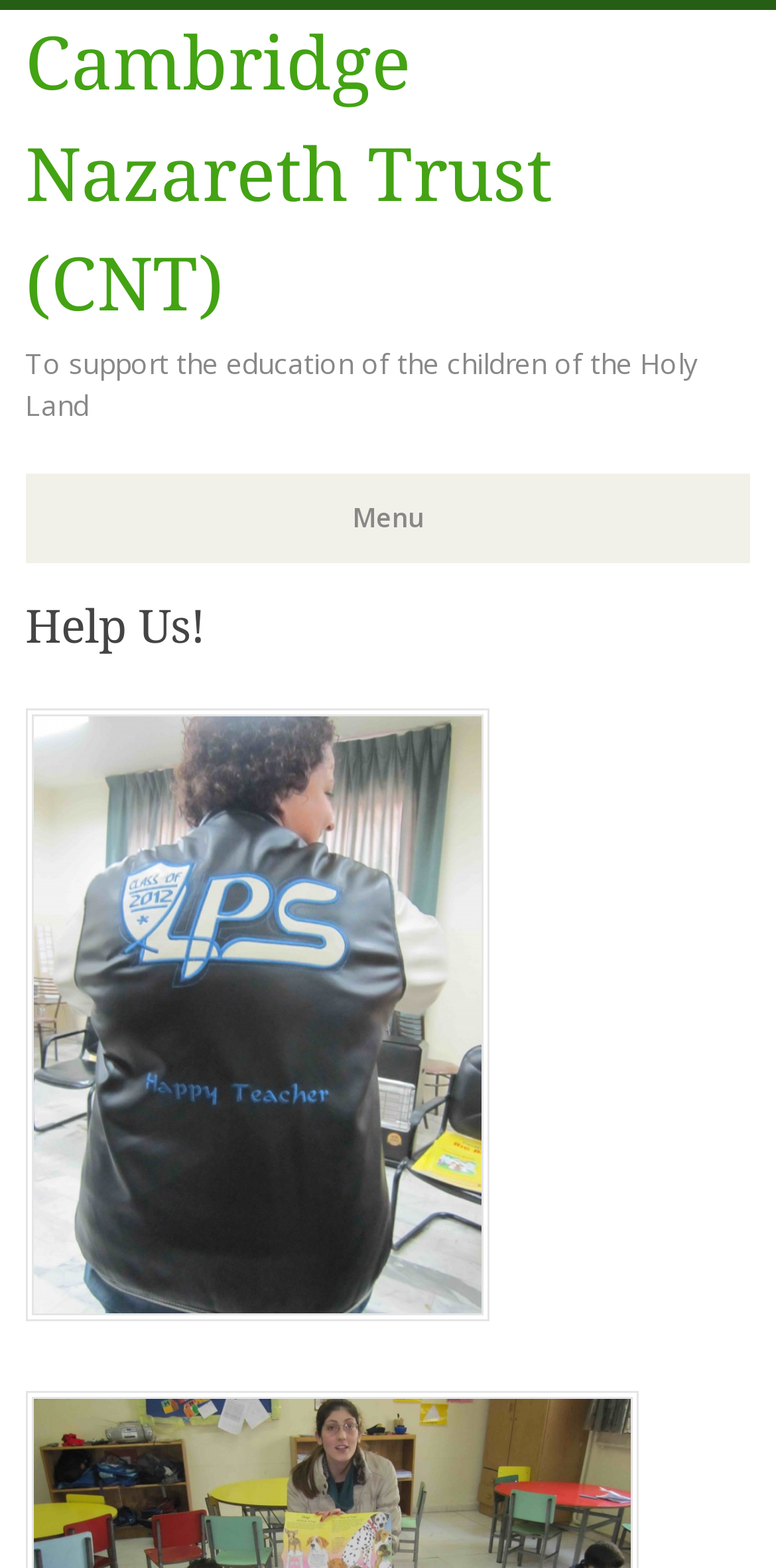Using details from the image, please answer the following question comprehensively:
What is the title of the main section?

The title of the main section can be found in the heading element 'Help Us!' which is located below the menu section, indicating that this section is calling for help or support.